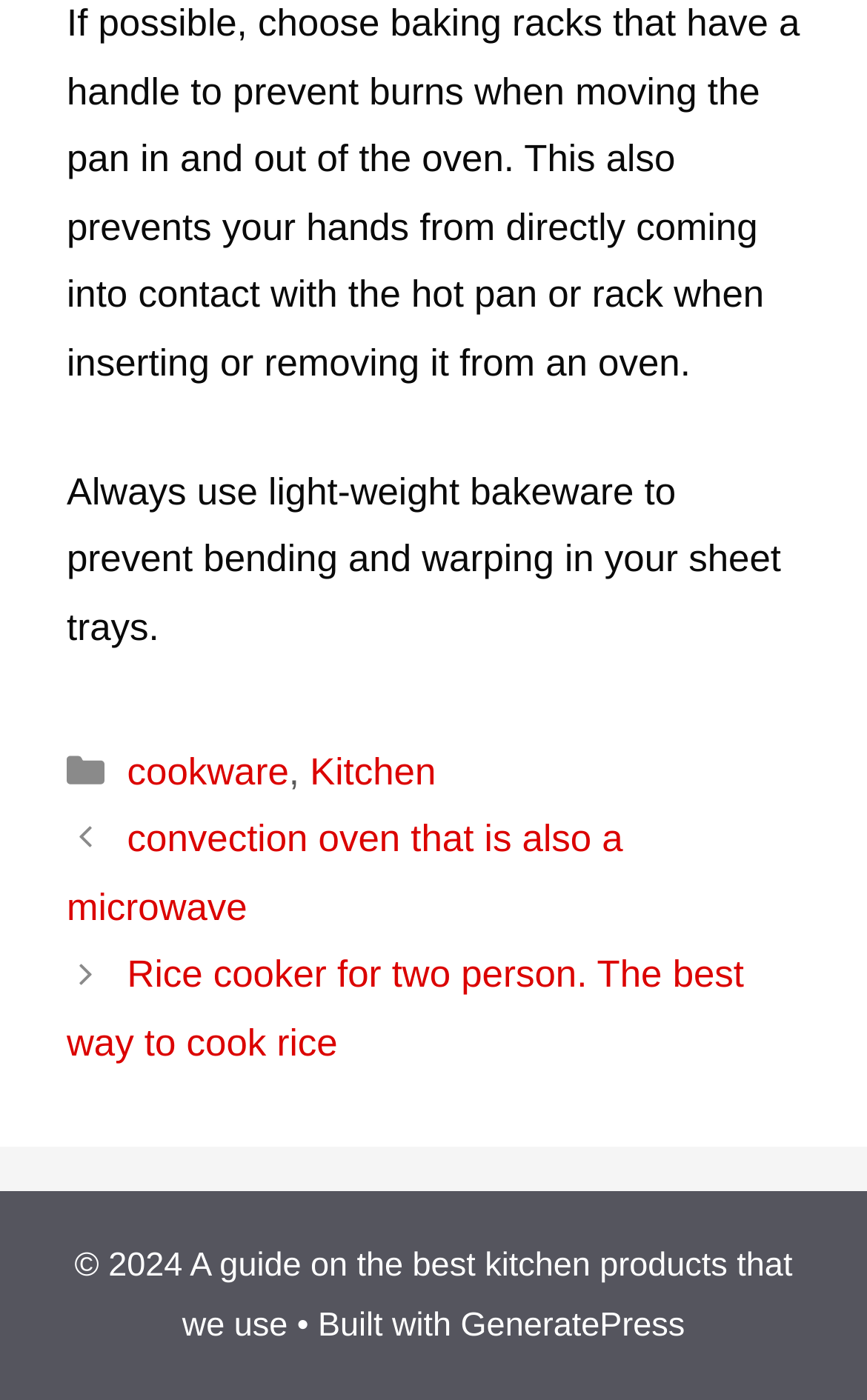Answer in one word or a short phrase: 
What categories are mentioned in the footer?

Cookware, Kitchen